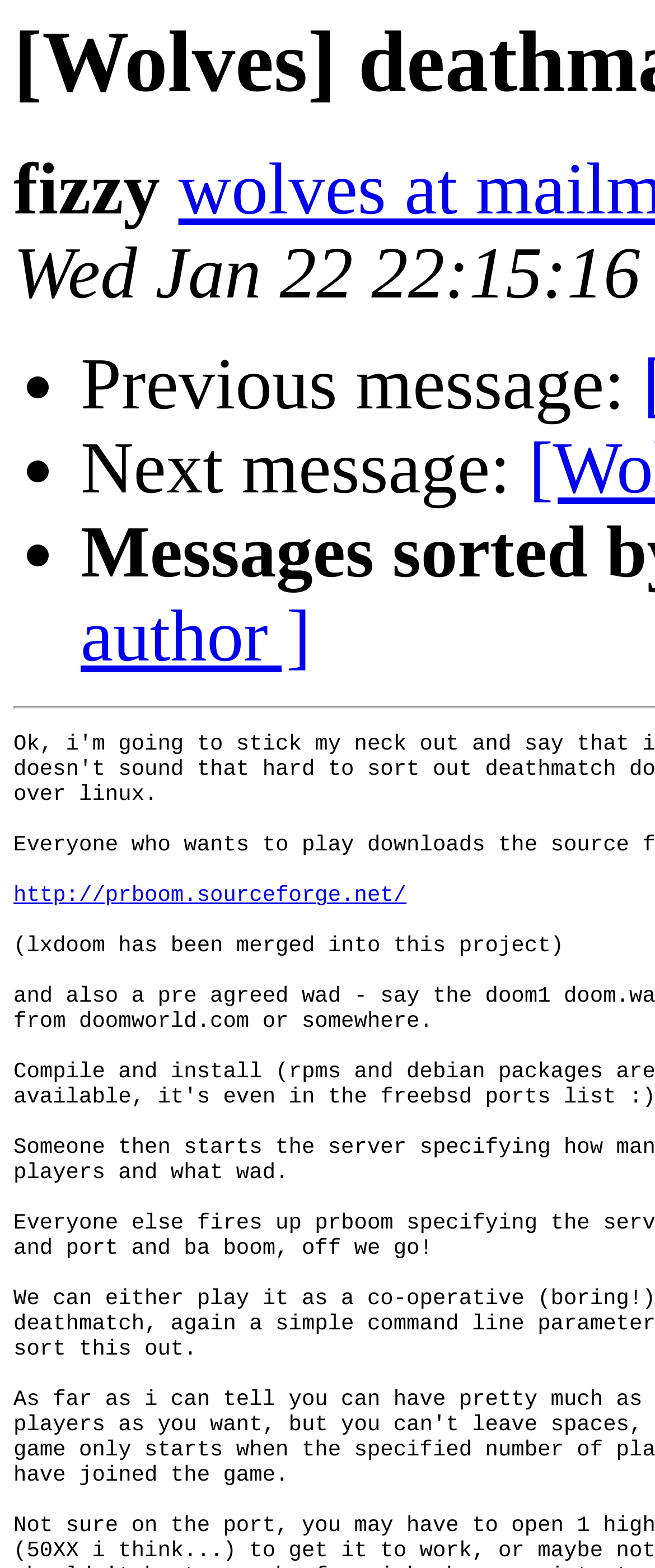Provide your answer to the question using just one word or phrase: How many bullet points are there on the webpage?

3